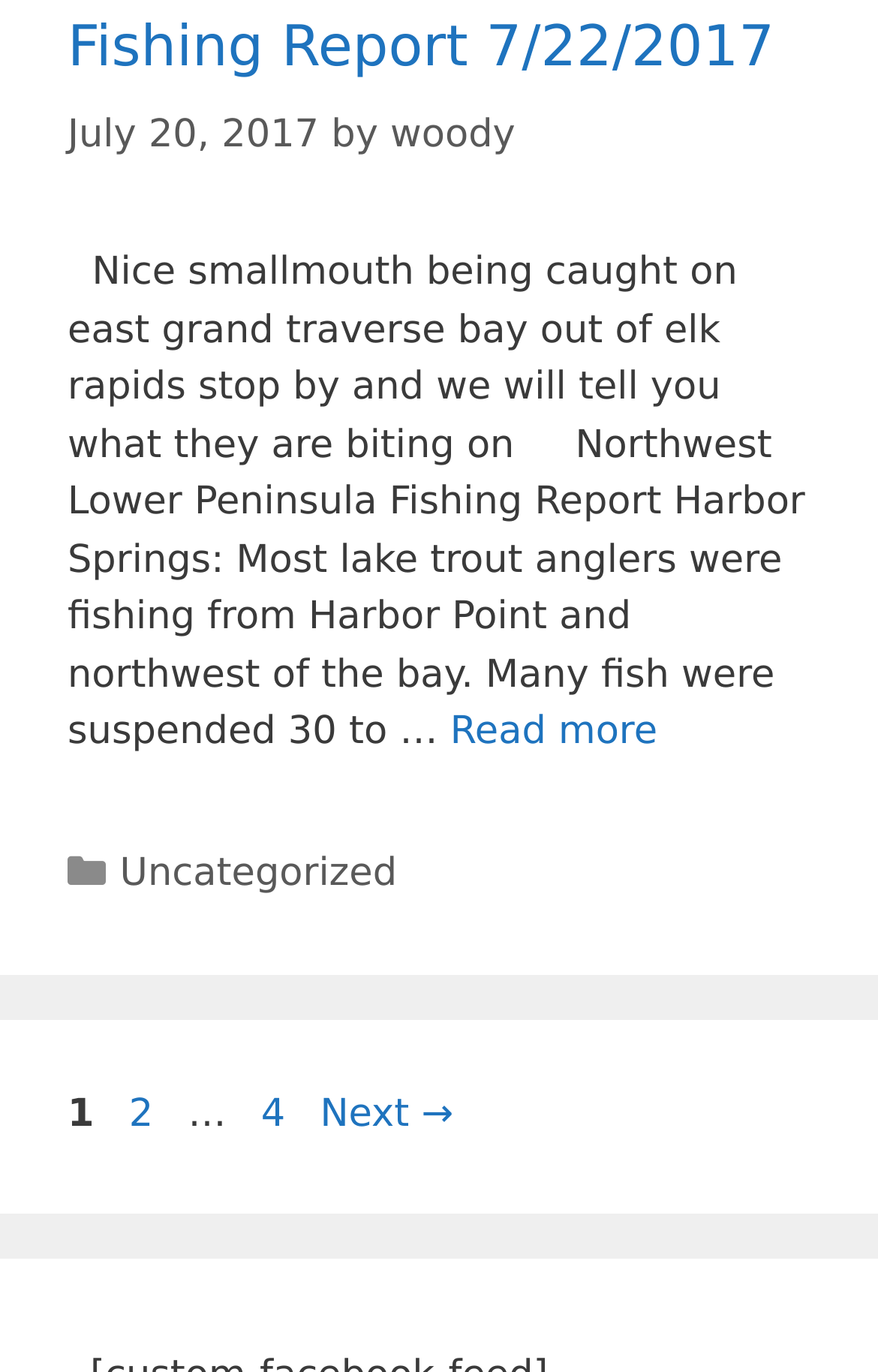Based on the element description Fishing Report 7/22/2017, identify the bounding box of the UI element in the given webpage screenshot. The coordinates should be in the format (top-left x, top-left y, bottom-right x, bottom-right y) and must be between 0 and 1.

[0.077, 0.01, 0.882, 0.058]